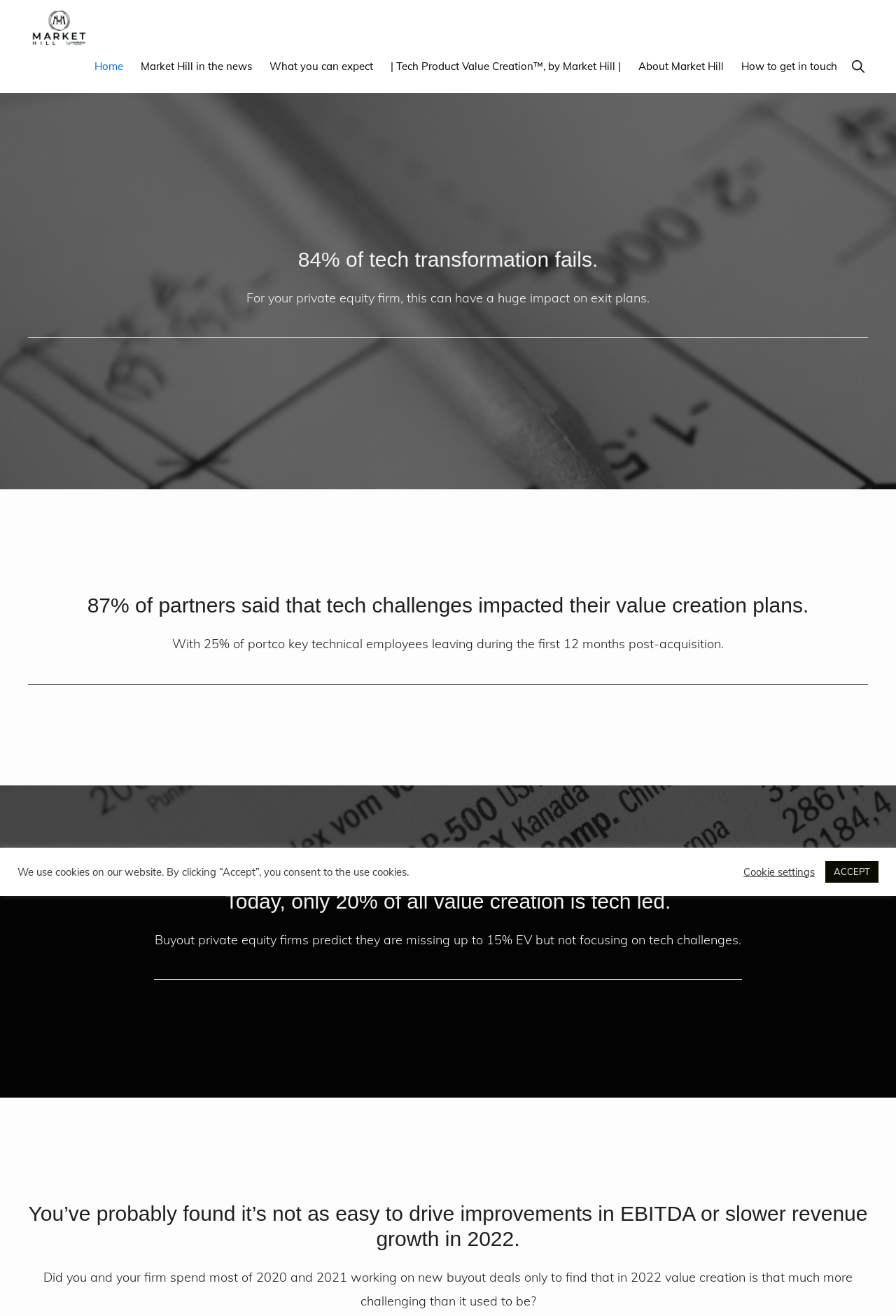Please identify the bounding box coordinates of the element that needs to be clicked to perform the following instruction: "Learn about Tech Product Value Creation".

[0.428, 0.036, 0.701, 0.065]